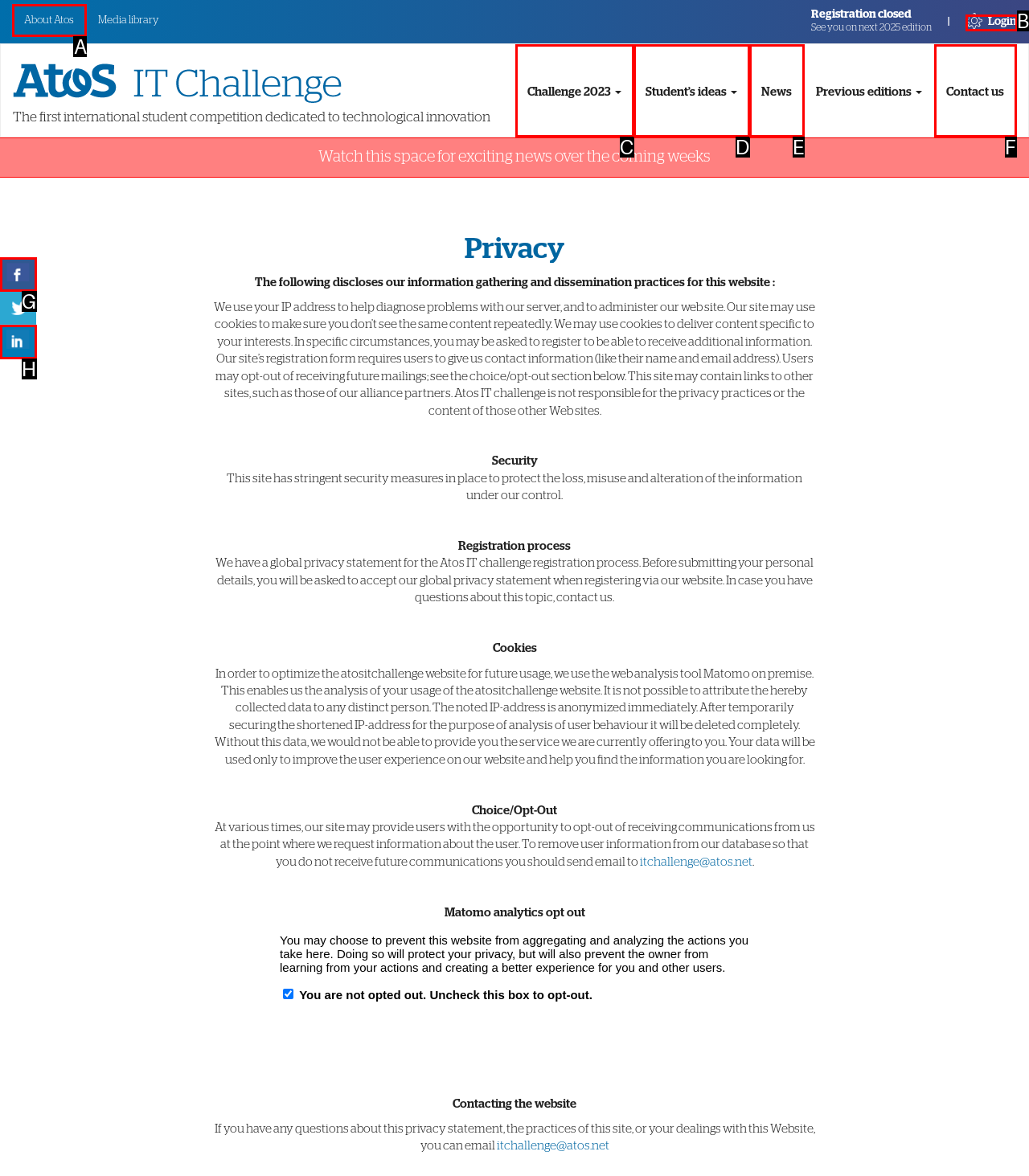Point out which HTML element you should click to fulfill the task: Click on About Atos.
Provide the option's letter from the given choices.

A